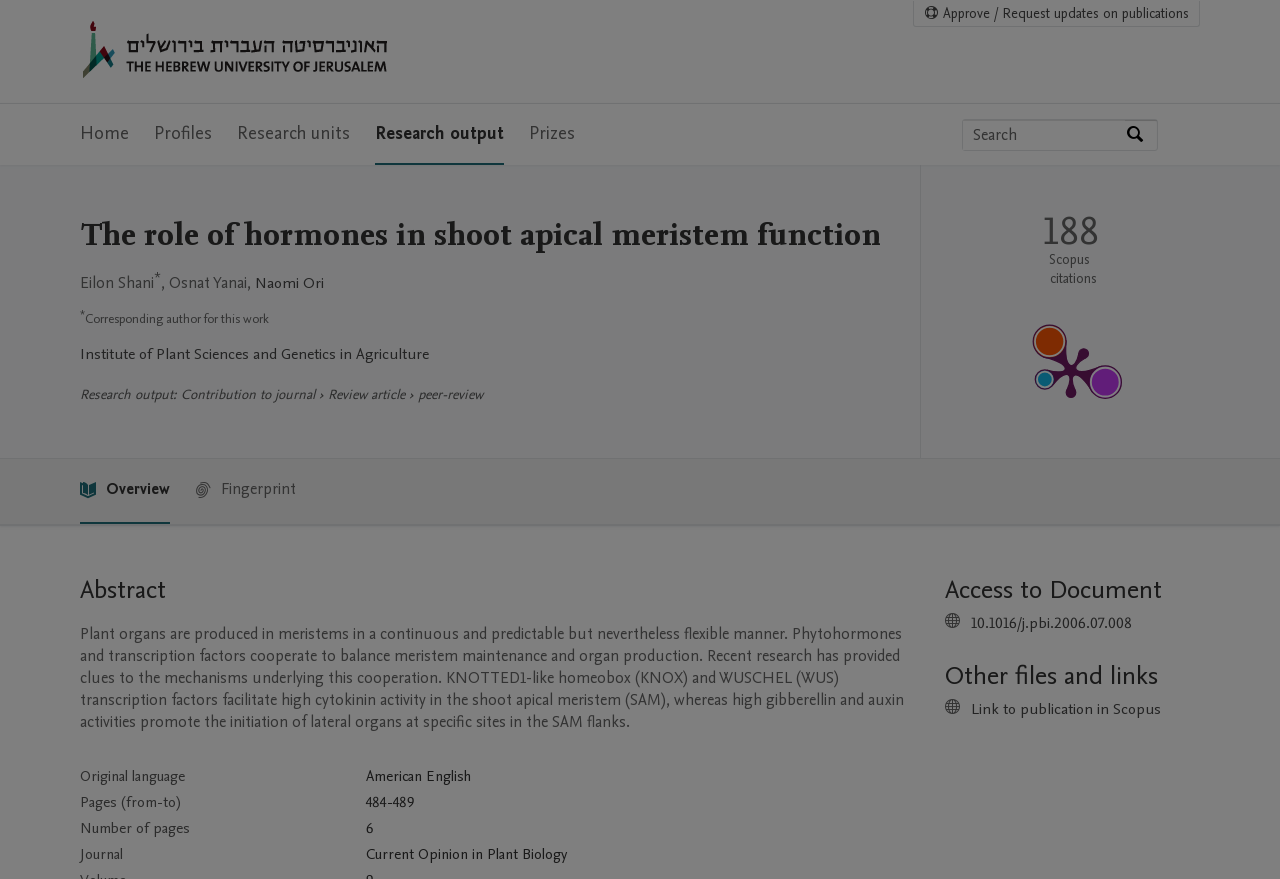Give a detailed explanation of the elements present on the webpage.

This webpage is about a research publication titled "The role of hormones in shoot apical meristem function" from The Hebrew University of Jerusalem. At the top, there are three "Skip to" links, followed by the university's logo and a navigation menu with five items: Home, Profiles, Research units, Research output, and Prizes. 

Below the navigation menu, there is a search bar with a placeholder text "Search by expertise, name or affiliation" and a search button. 

The main content of the page is divided into several sections. The first section displays the title of the publication, followed by the authors' names, including Eilon Shani, Osnat Yanai, and Naomi Ori. The corresponding author is indicated with an asterisk. The authors are affiliated with the Institute of Plant Sciences and Genetics in Agriculture.

The next section describes the research output, specifying that it is a contribution to a journal, a review article, and peer-reviewed. There is also a publication metrics section, which shows 188 Scopus citations and provides a link to the PlumX Metrics Detail Page.

Below this, there are two headings: "Abstract" and "Access to Document". The abstract section provides a summary of the research, discussing the role of phytohormones and transcription factors in plant organ production. The access to document section provides a link to the publication with a DOI number.

Finally, there is a section titled "Other files and links", which includes a link to the publication in Scopus.